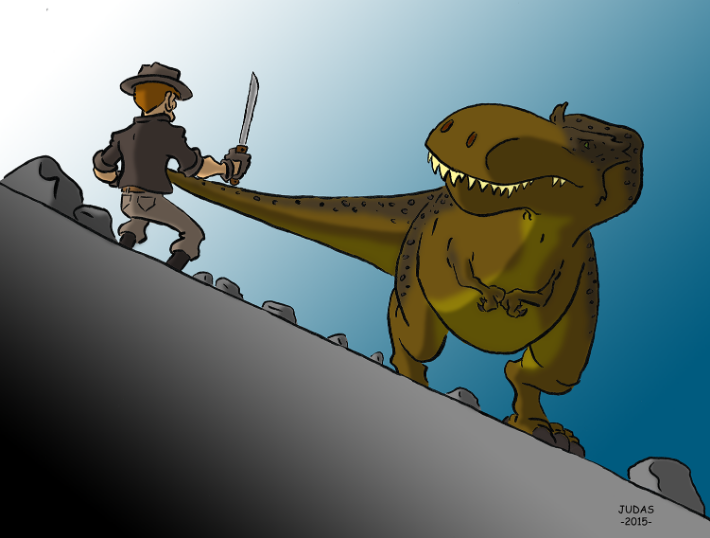What is the adventurer wearing on his head?
Look at the image and answer with only one word or phrase.

A hat